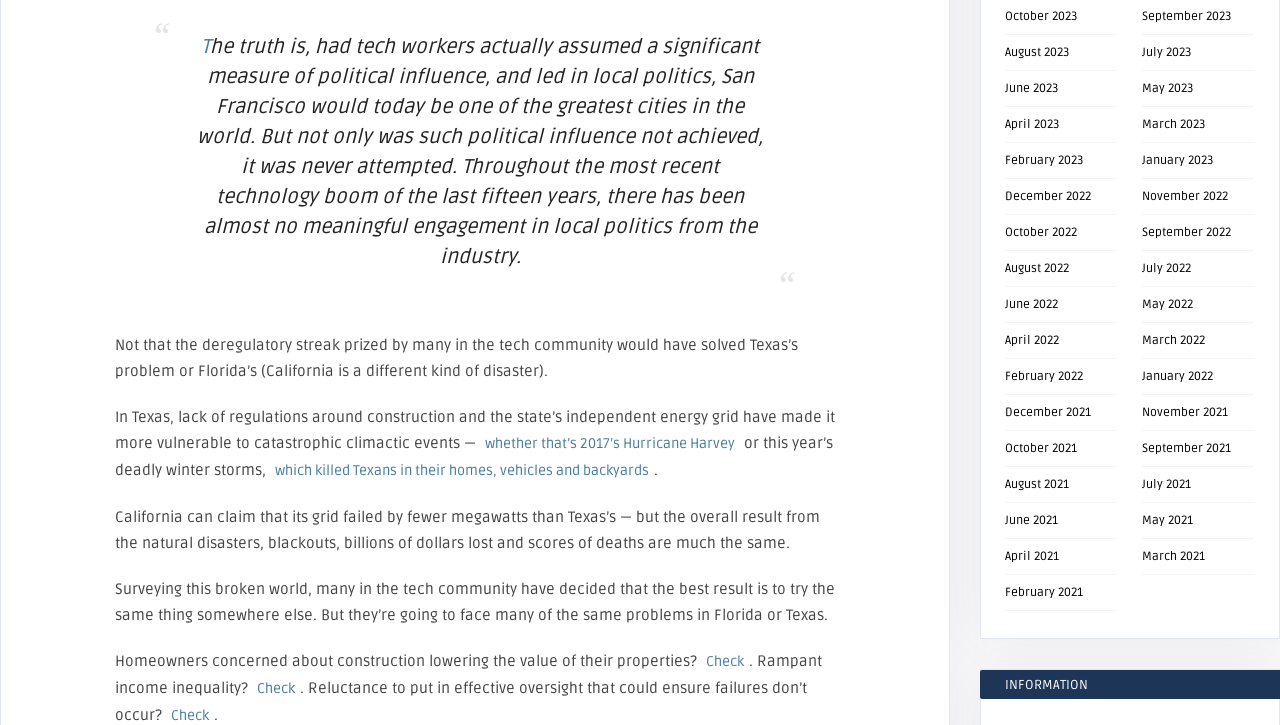Please identify the bounding box coordinates of the region to click in order to complete the given instruction: "Read the article about Texas’s problem". The coordinates should be four float numbers between 0 and 1, i.e., [left, top, right, bottom].

[0.09, 0.563, 0.652, 0.623]